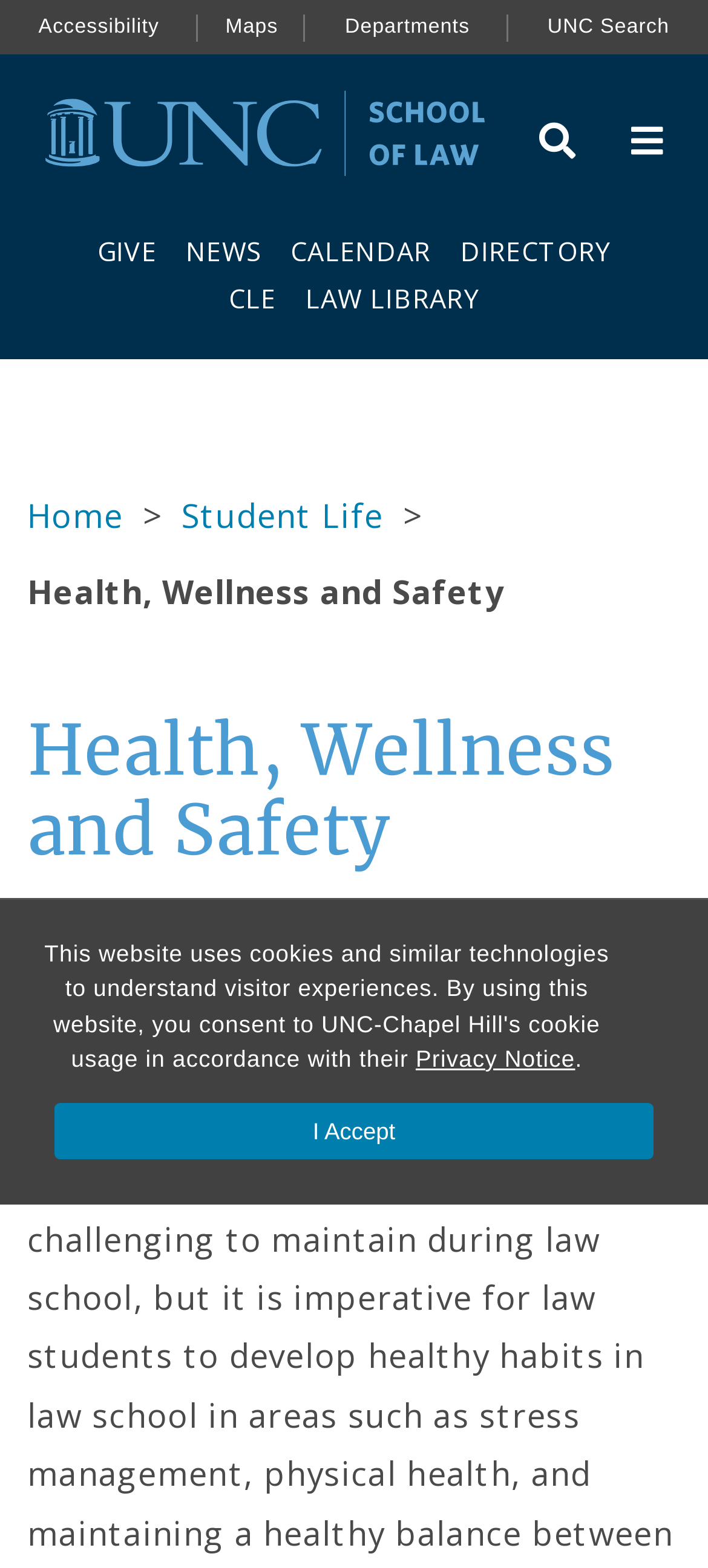Please find the bounding box coordinates for the clickable element needed to perform this instruction: "report a digital accessibility issue".

[0.0, 0.0, 0.279, 0.035]